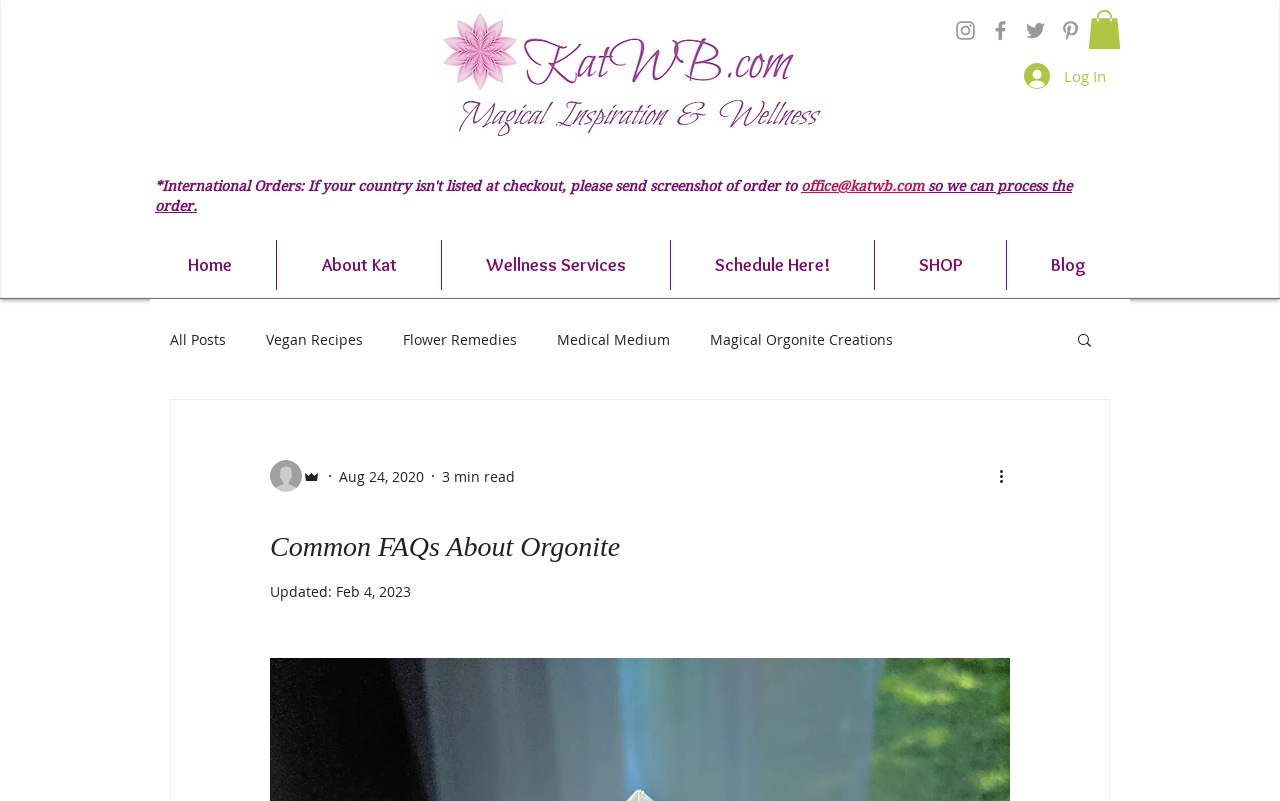Given the description "About Kat", provide the bounding box coordinates of the corresponding UI element.

[0.216, 0.3, 0.345, 0.362]